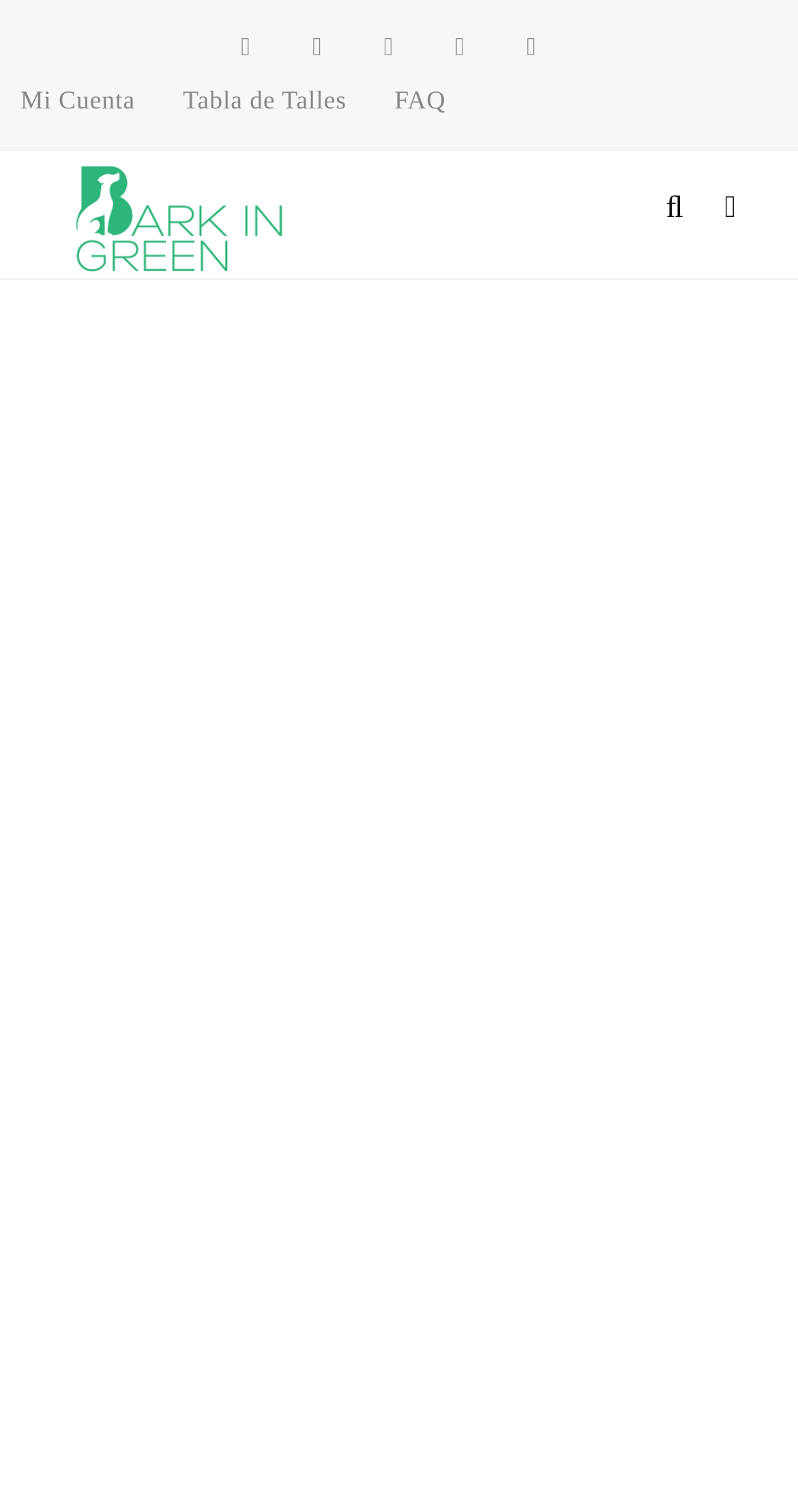What is the material of the bandanas?
Provide a detailed answer to the question using information from the image.

I found the information about the material of the bandanas in the static text that describes the product. It says 'Our bandanas are made with premium fabrics, so they are really soft, flexible, resistant and comfortable.' This indicates that the material of the bandanas is premium fabrics.